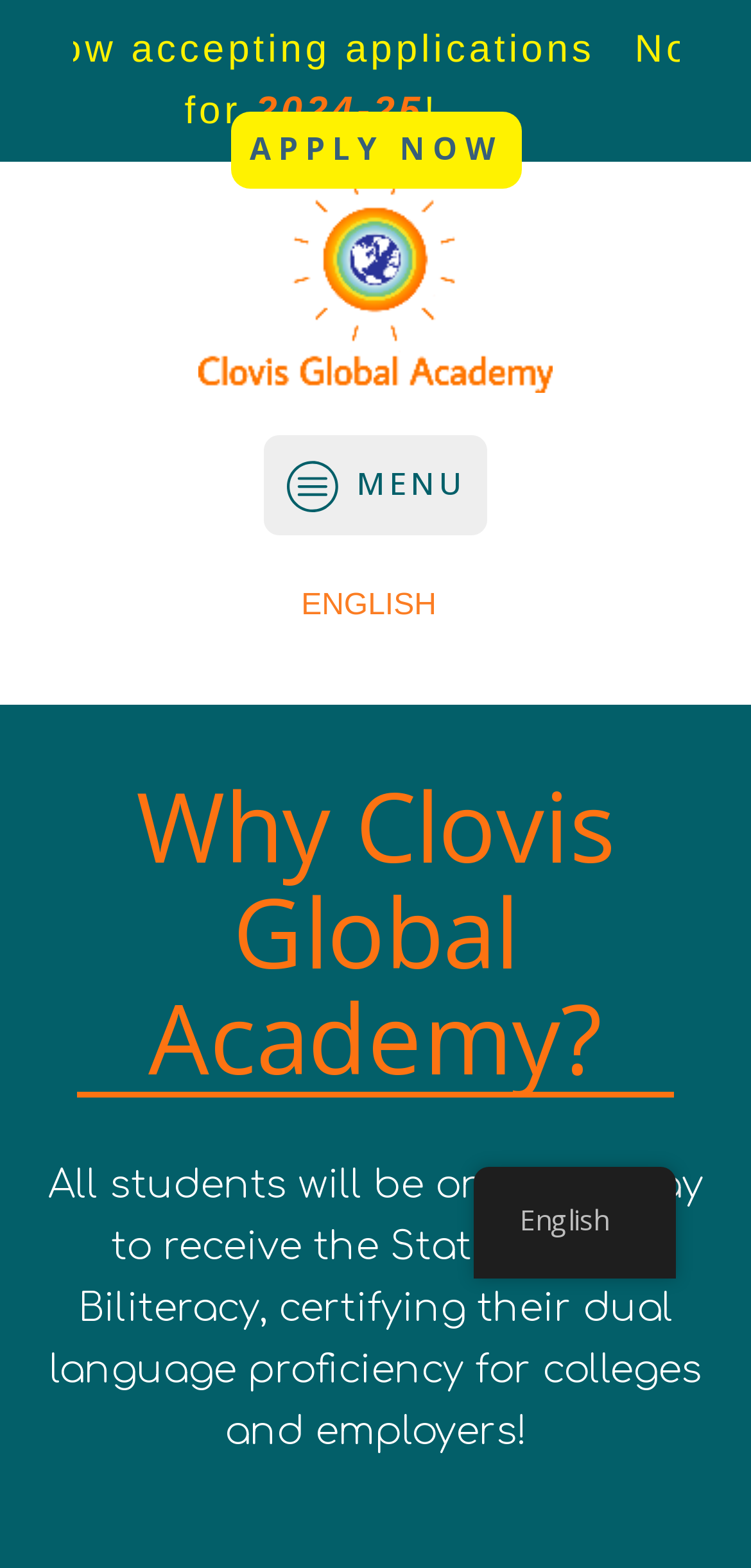Can you find the bounding box coordinates for the UI element given this description: "English"? Provide the coordinates as four float numbers between 0 and 1: [left, top, right, bottom].

[0.631, 0.744, 0.9, 0.804]